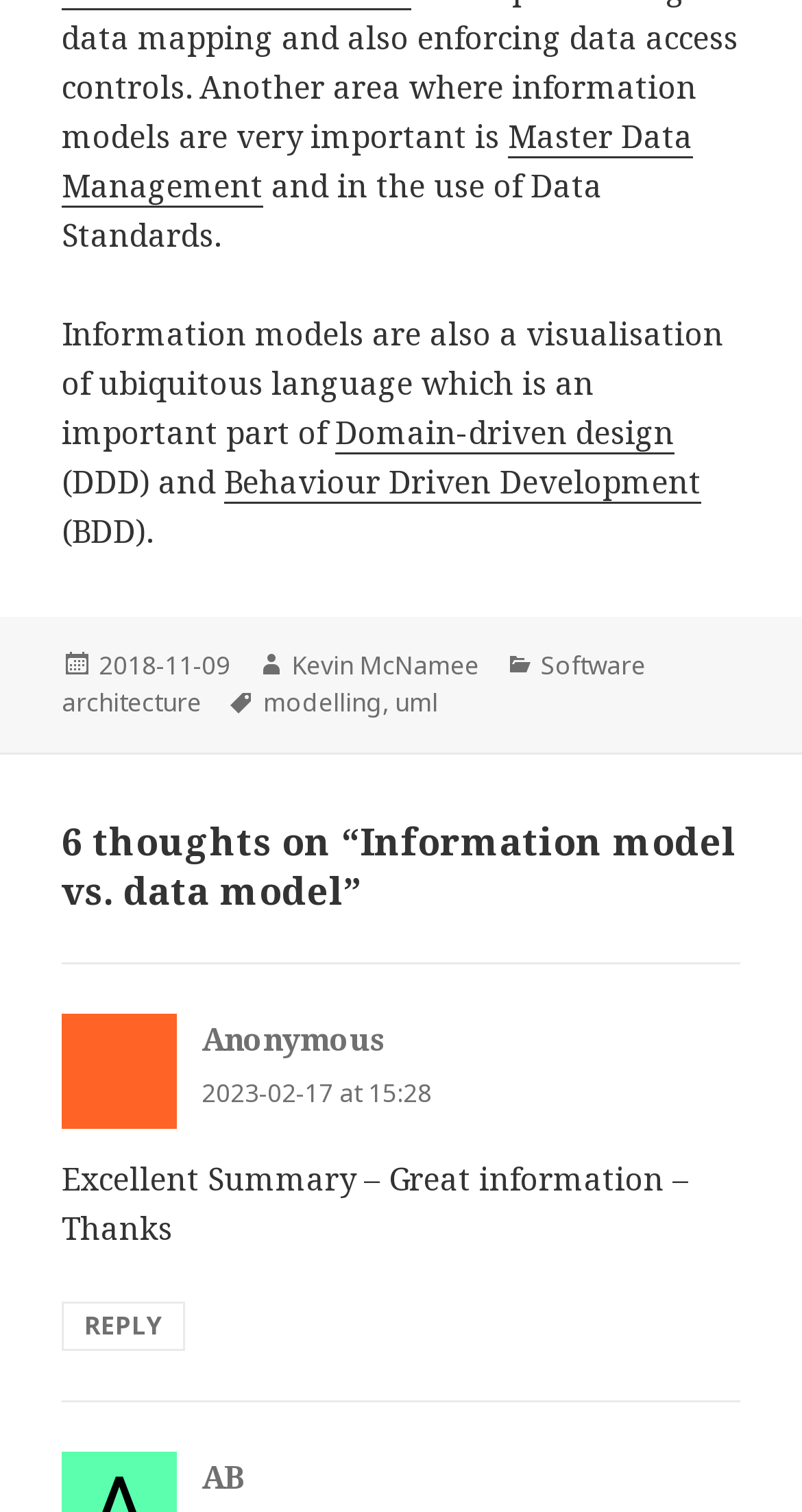Ascertain the bounding box coordinates for the UI element detailed here: "uml". The coordinates should be provided as [left, top, right, bottom] with each value being a float between 0 and 1.

[0.492, 0.452, 0.546, 0.477]